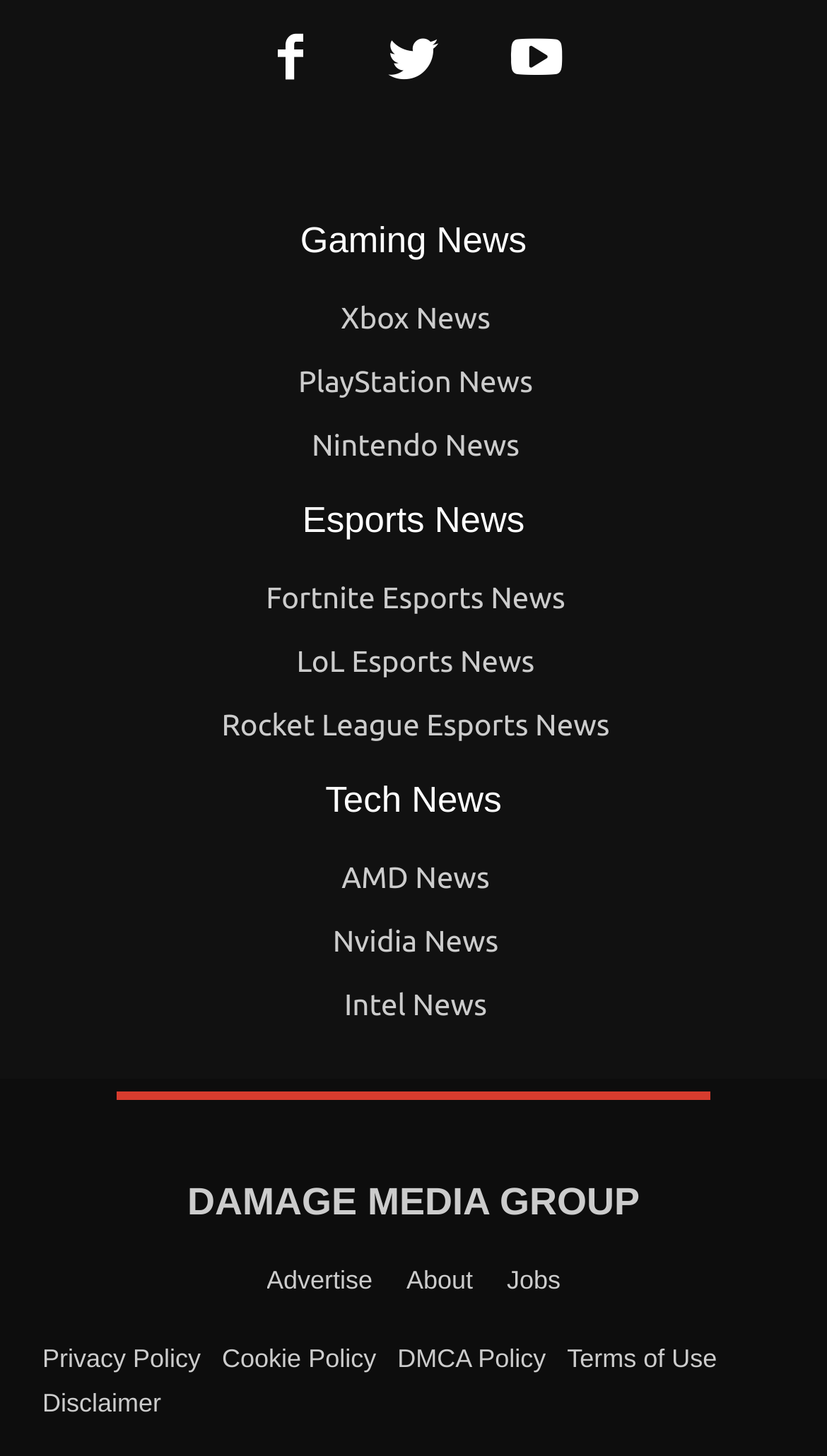Please identify the bounding box coordinates of the clickable element to fulfill the following instruction: "Check Advertise options". The coordinates should be four float numbers between 0 and 1, i.e., [left, top, right, bottom].

[0.322, 0.868, 0.45, 0.889]